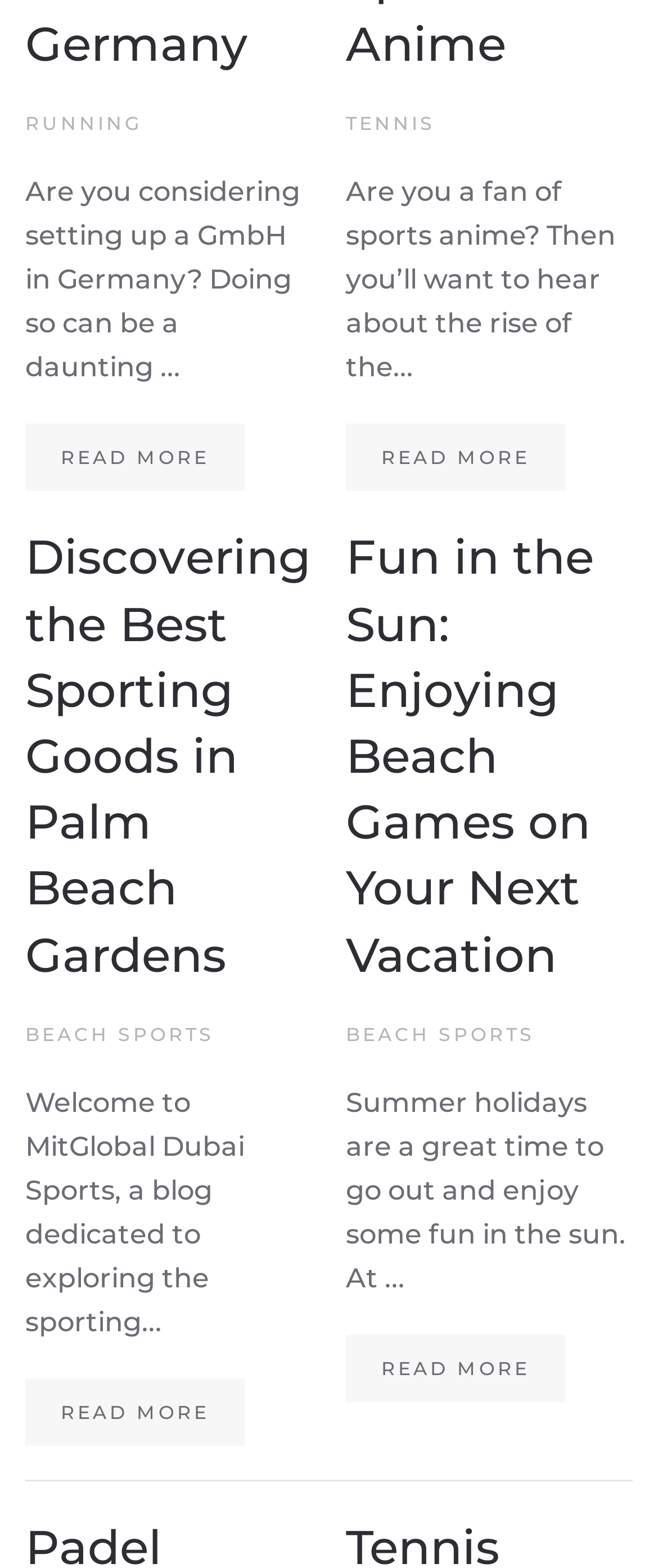Pinpoint the bounding box coordinates of the clickable area needed to execute the instruction: "Discover the best sporting goods in Palm Beach Gardens". The coordinates should be specified as four float numbers between 0 and 1, i.e., [left, top, right, bottom].

[0.038, 0.335, 0.474, 0.63]